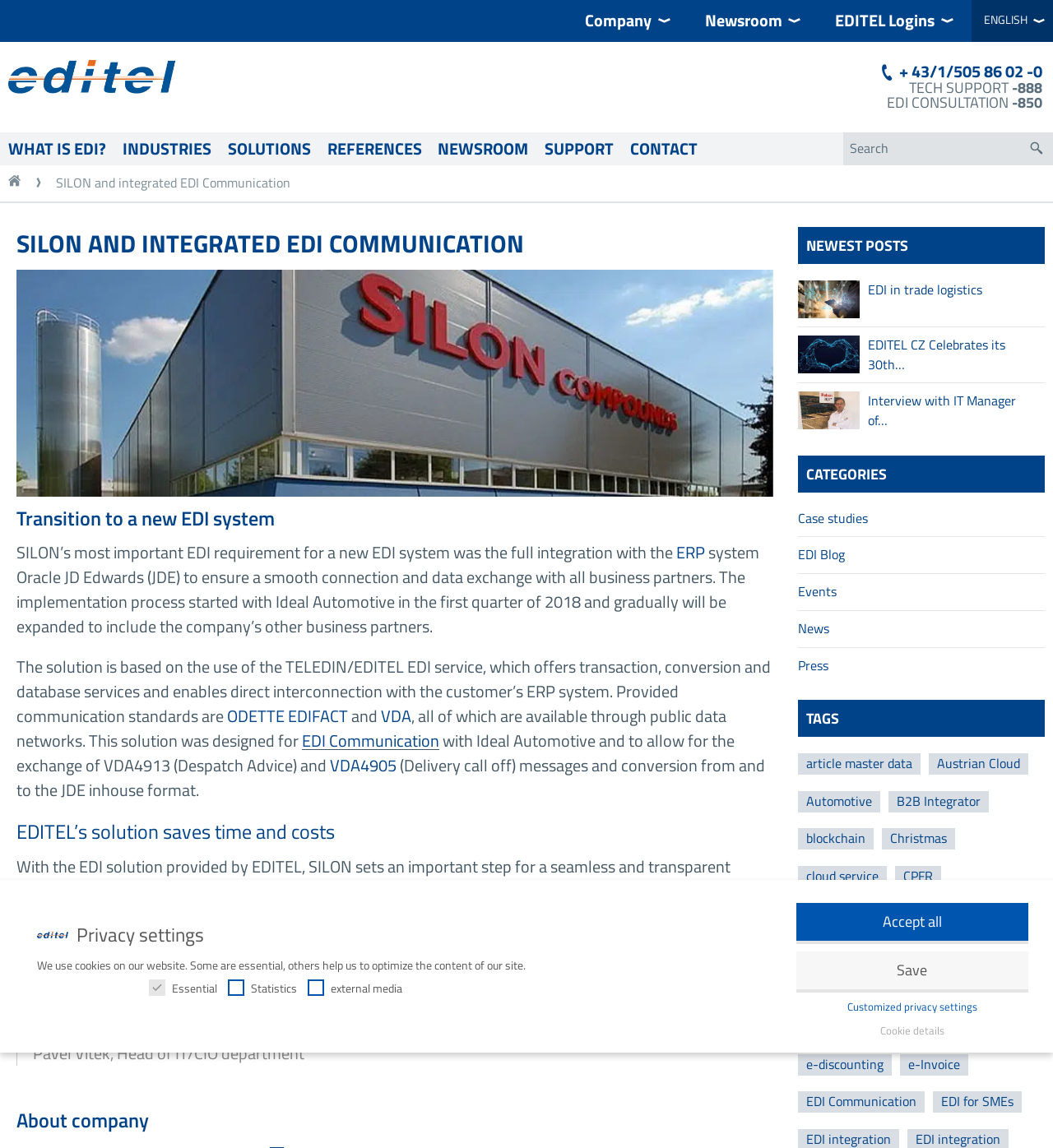What is the name of the IT/CIO department head quoted on the webpage?
Using the image, respond with a single word or phrase.

Pavel Vítek